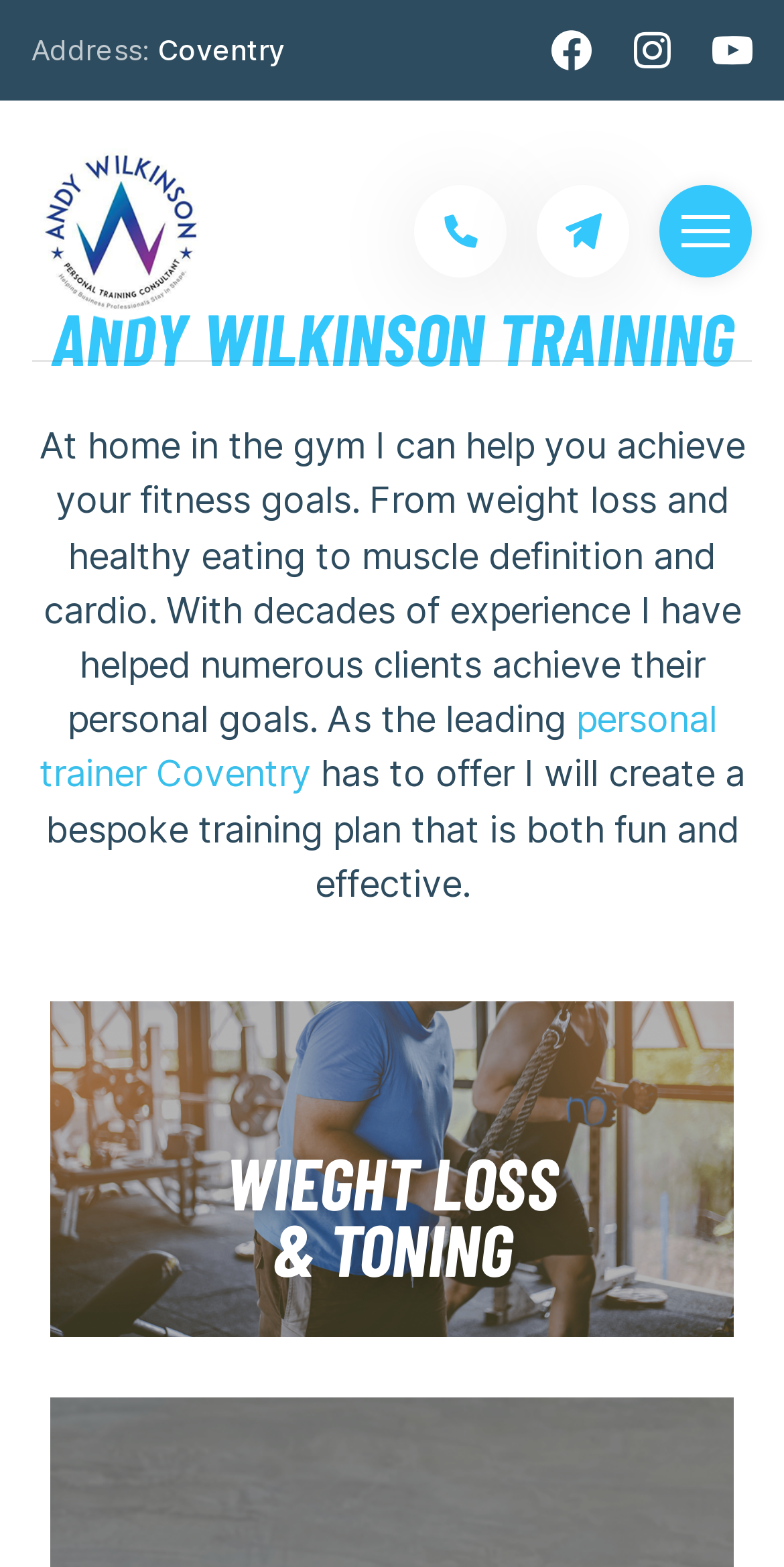How many social media links are present on the webpage?
Please use the image to provide a one-word or short phrase answer.

3